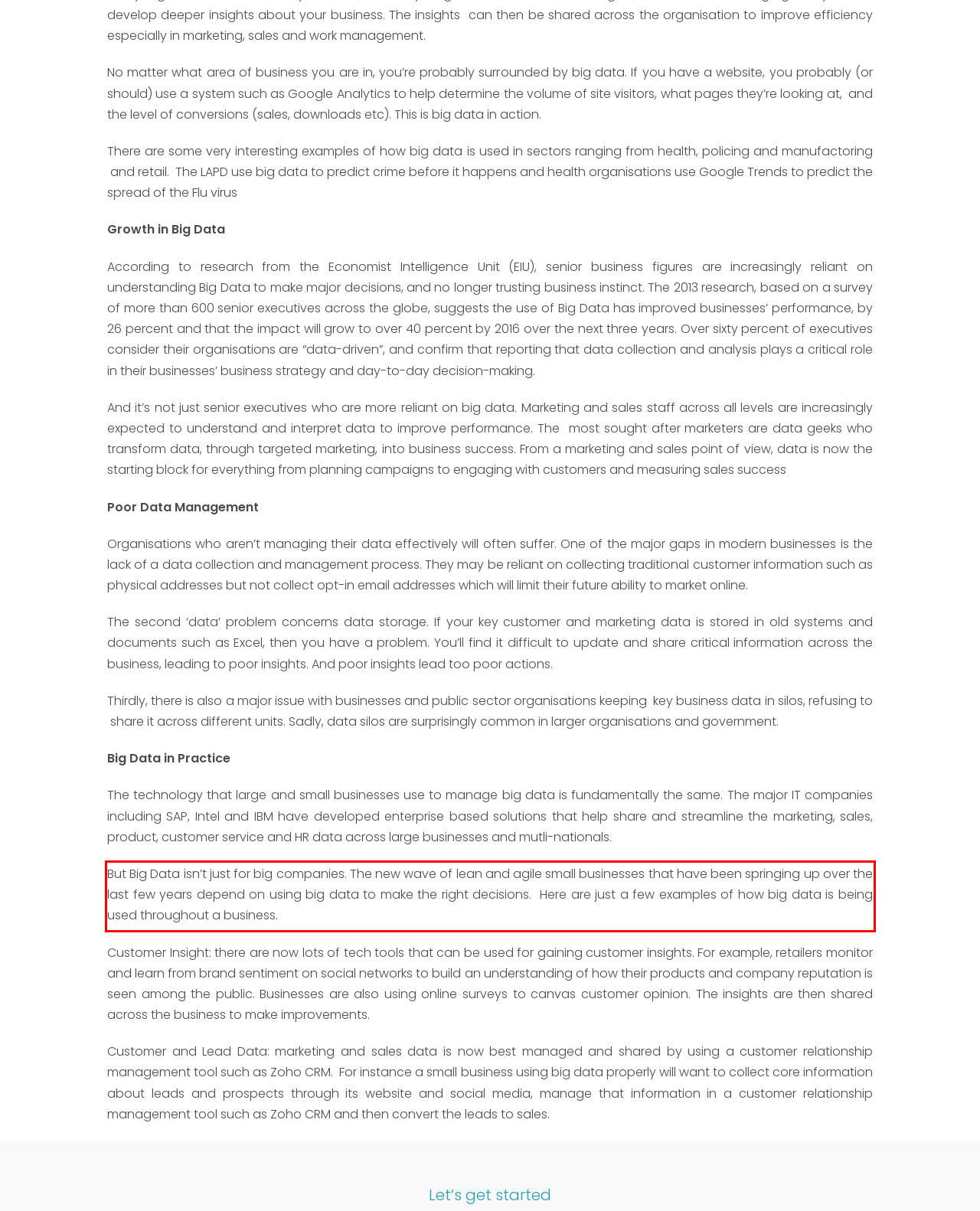By examining the provided screenshot of a webpage, recognize the text within the red bounding box and generate its text content.

But Big Data isn’t just for big companies. The new wave of lean and agile small businesses that have been springing up over the last few years depend on using big data to make the right decisions. Here are just a few examples of how big data is being used throughout a business.